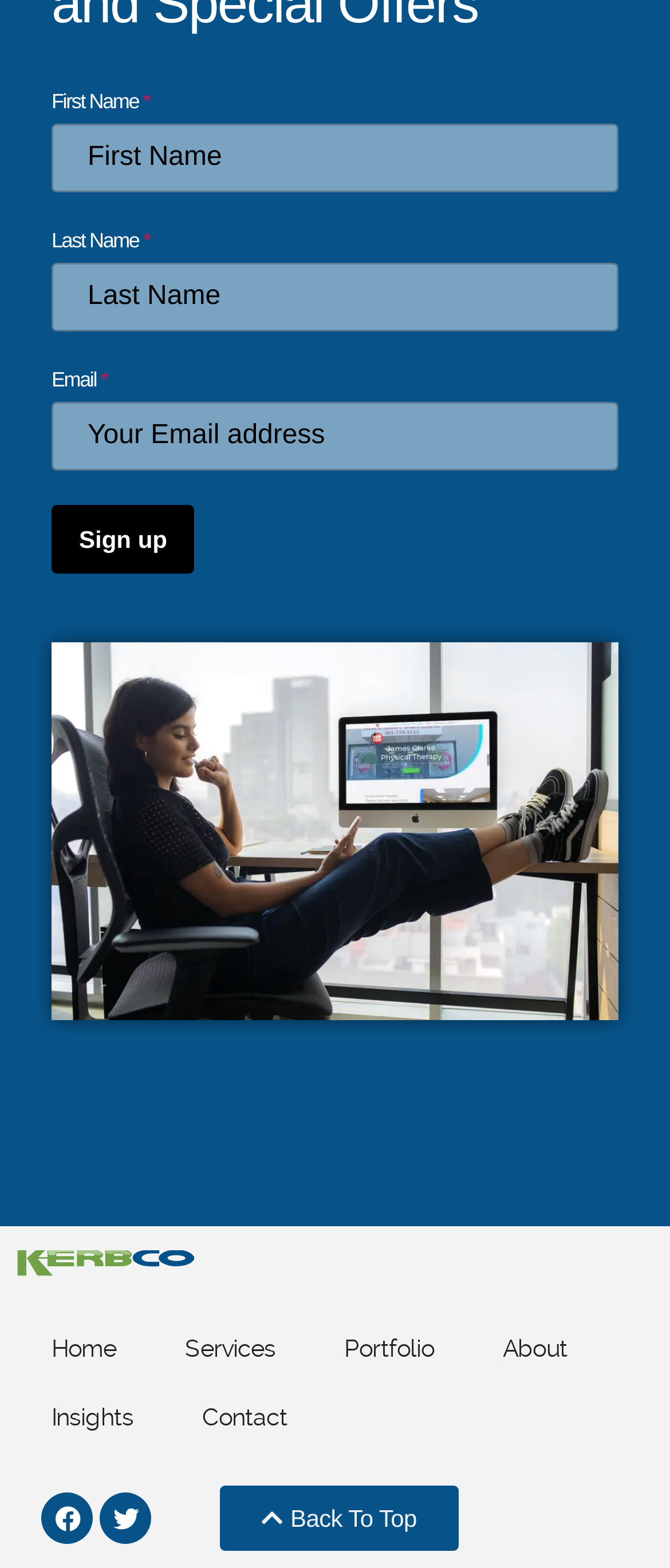What is the purpose of the button?
Respond with a short answer, either a single word or a phrase, based on the image.

Sign up